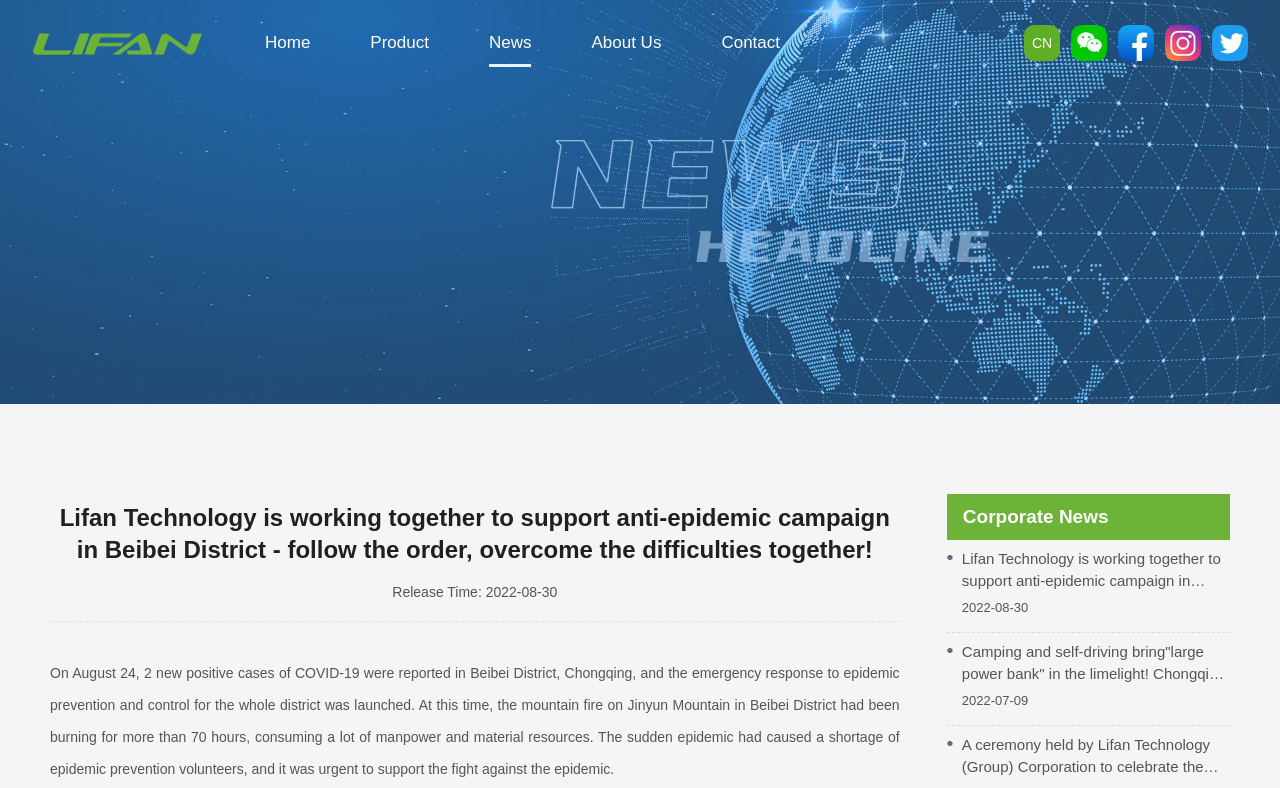Please locate the bounding box coordinates of the element that should be clicked to achieve the given instruction: "Click the About Us link".

[0.462, 0.0, 0.517, 0.109]